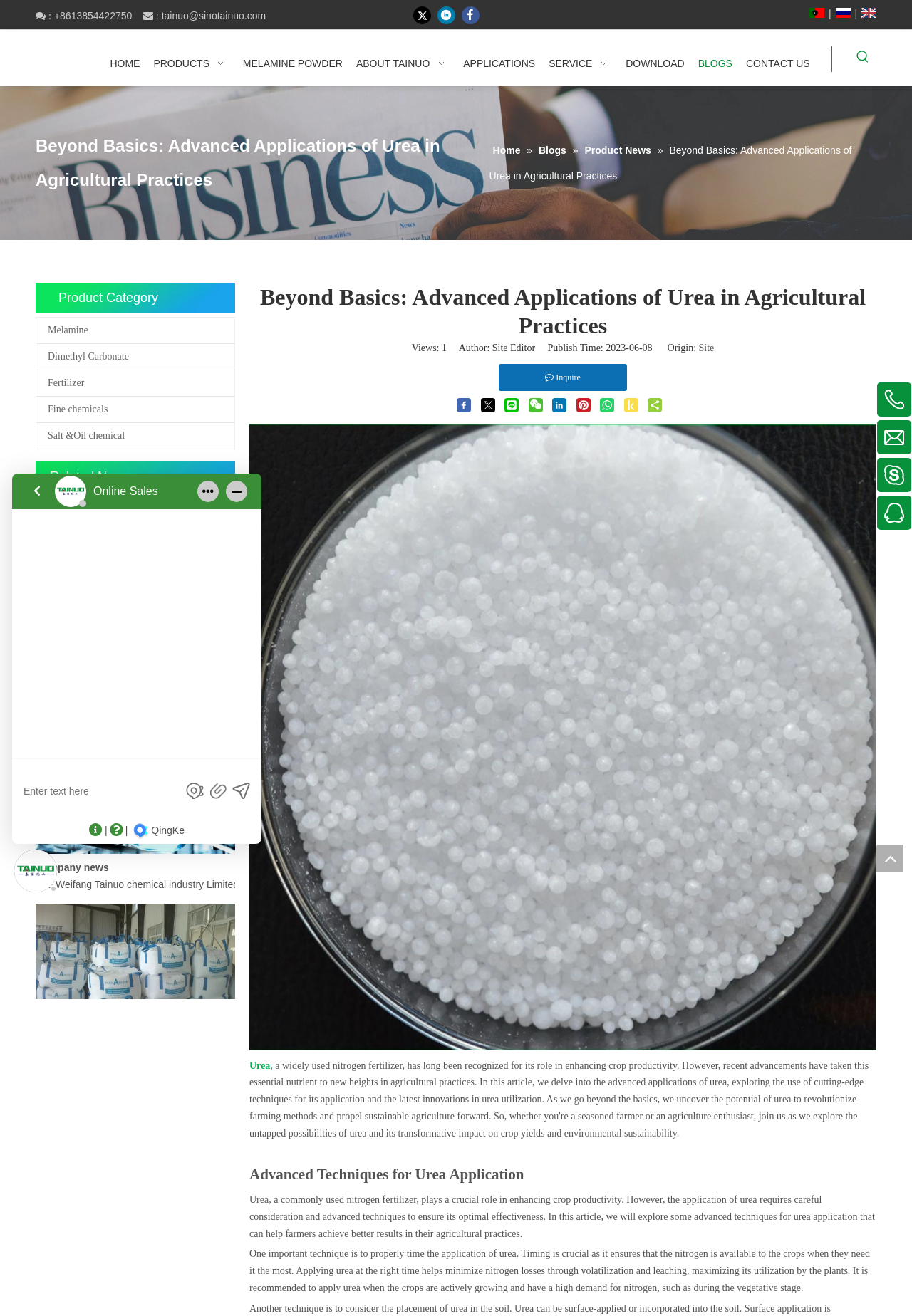What is the purpose of proper timing in urea application?
Provide a comprehensive and detailed answer to the question.

According to the article, proper timing in urea application helps minimize nitrogen losses through volatilization and leaching, maximizing its utilization by the plants.